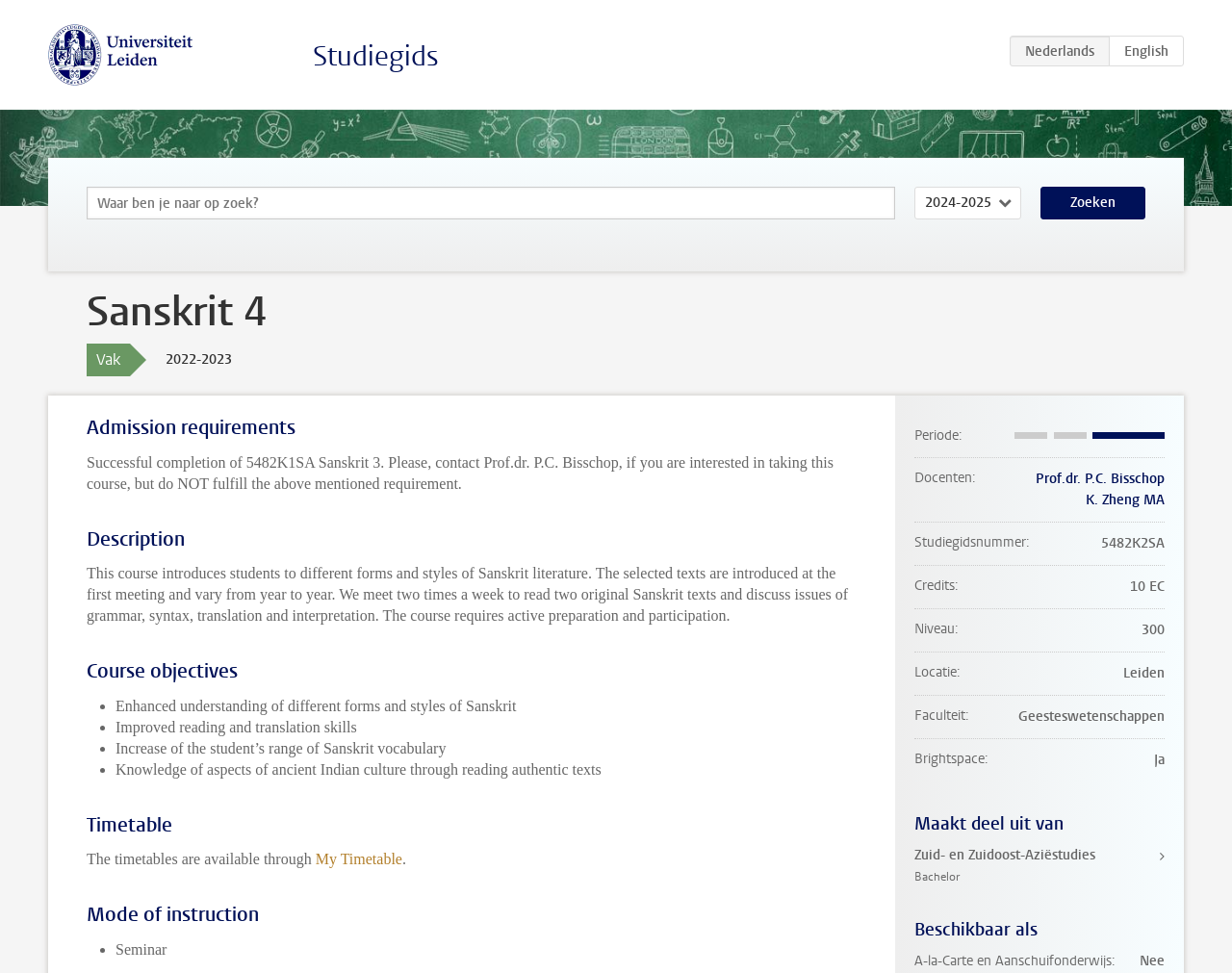Please find the bounding box coordinates in the format (top-left x, top-left y, bottom-right x, bottom-right y) for the given element description. Ensure the coordinates are floating point numbers between 0 and 1. Description: K. Zheng MA

[0.881, 0.504, 0.945, 0.523]